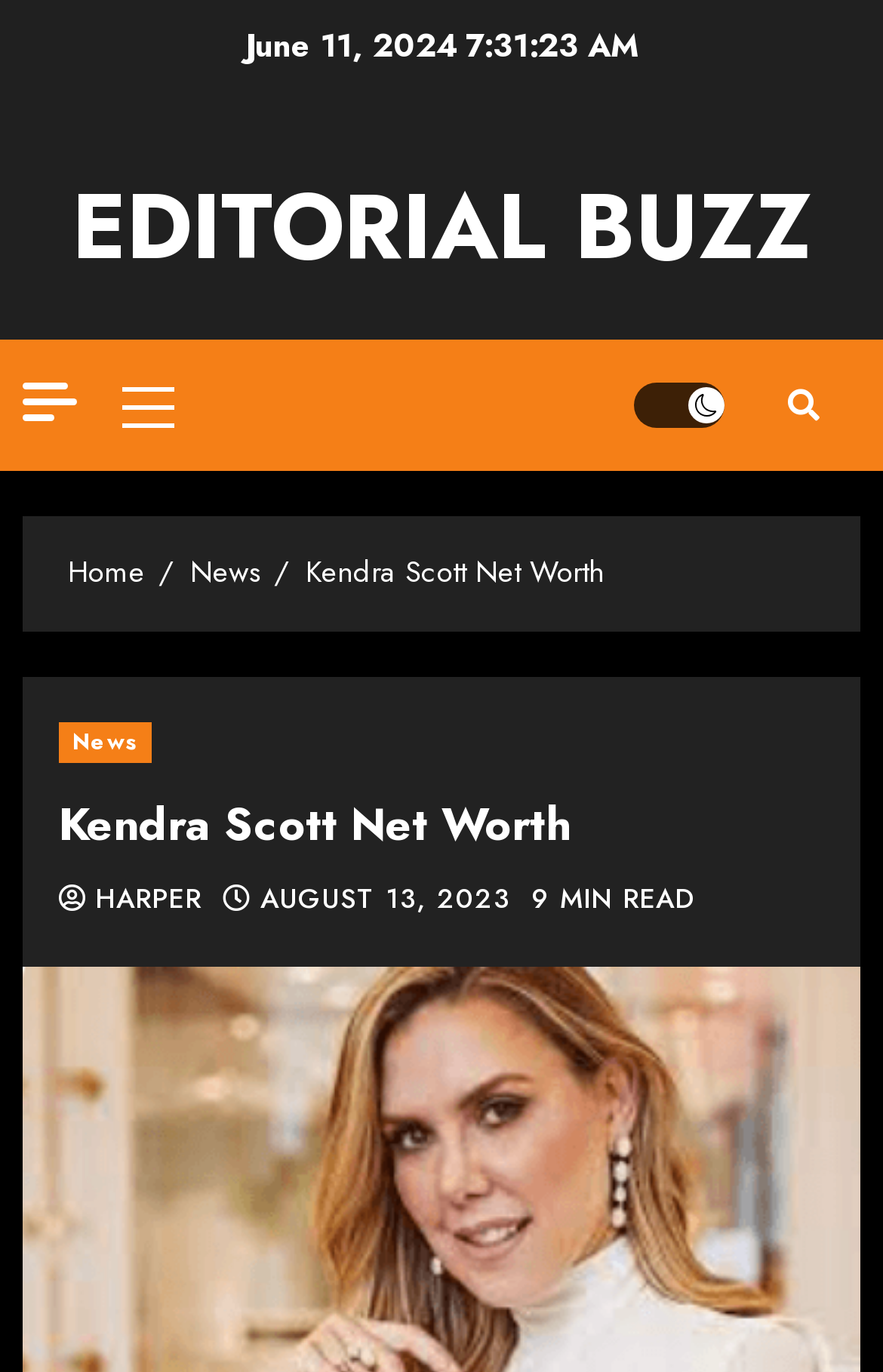Point out the bounding box coordinates of the section to click in order to follow this instruction: "Click on the 'EDITORIAL BUZZ' link".

[0.081, 0.117, 0.919, 0.213]